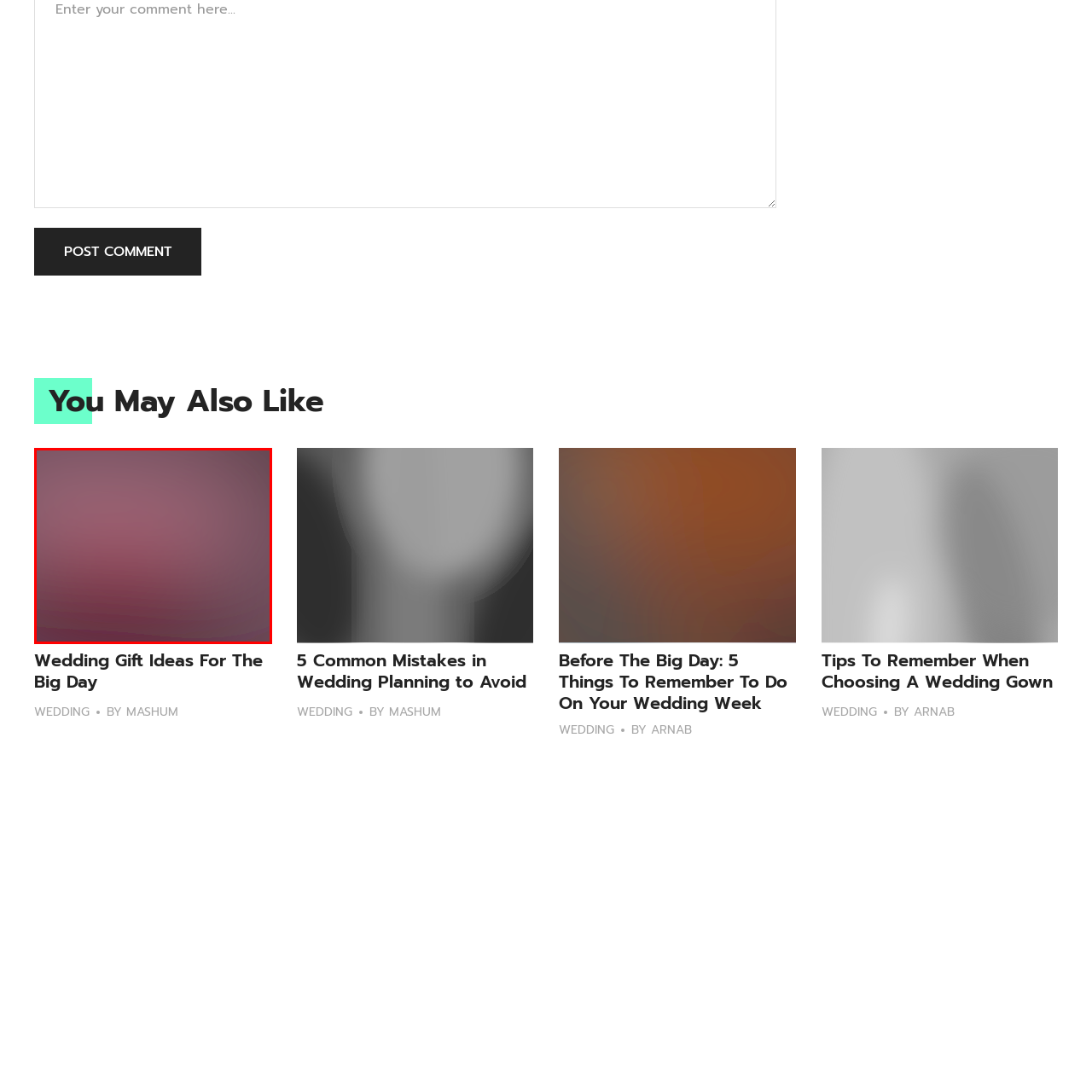Offer a detailed explanation of the image encased within the red boundary.

The image titled "Wedding Gift Ideas" features a visually appealing background that likely complements themes of romance and celebration, reminiscent of special occasions such as weddings. This image is part of a collection that invites viewers to explore various suggestions for wedding gifts, ensuring perfect choices for the big day. It aligns with the content focused on wedding planning, offering readers inspiration and practical ideas tailored for upcoming nuptials. This particular section emphasizes thoughtfulness and creativity in gift-giving, essential for enhancing the joy of weddings.